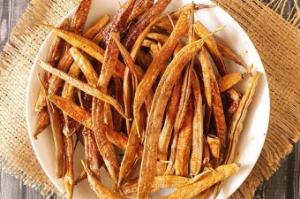What is the material of the mat on which the sun-dried guvar is placed? Observe the screenshot and provide a one-word or short phrase answer.

Burlap